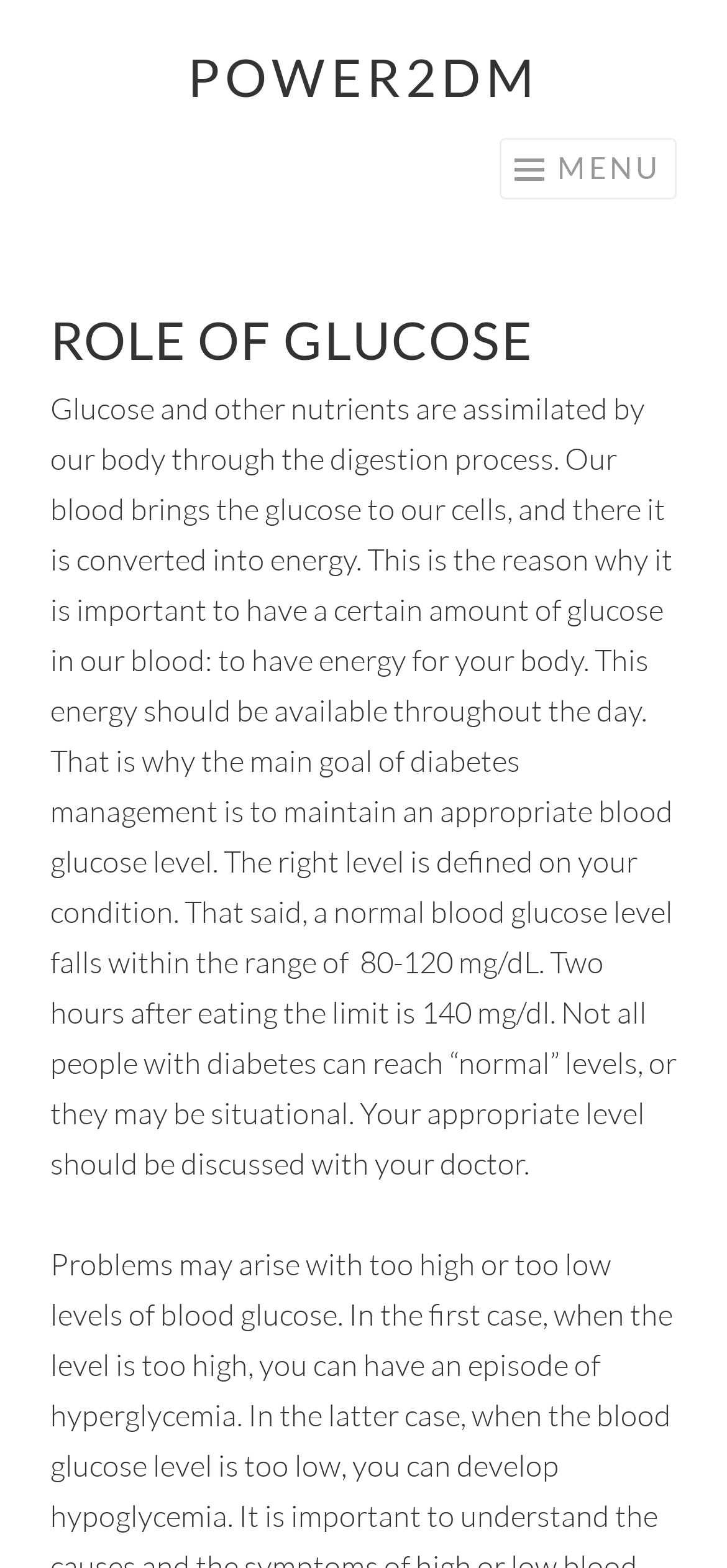Given the content of the image, can you provide a detailed answer to the question?
What happens to glucose in our cells?

As mentioned on the webpage, our blood brings glucose to our cells, and there it is converted into energy, which is necessary for our body to function properly.